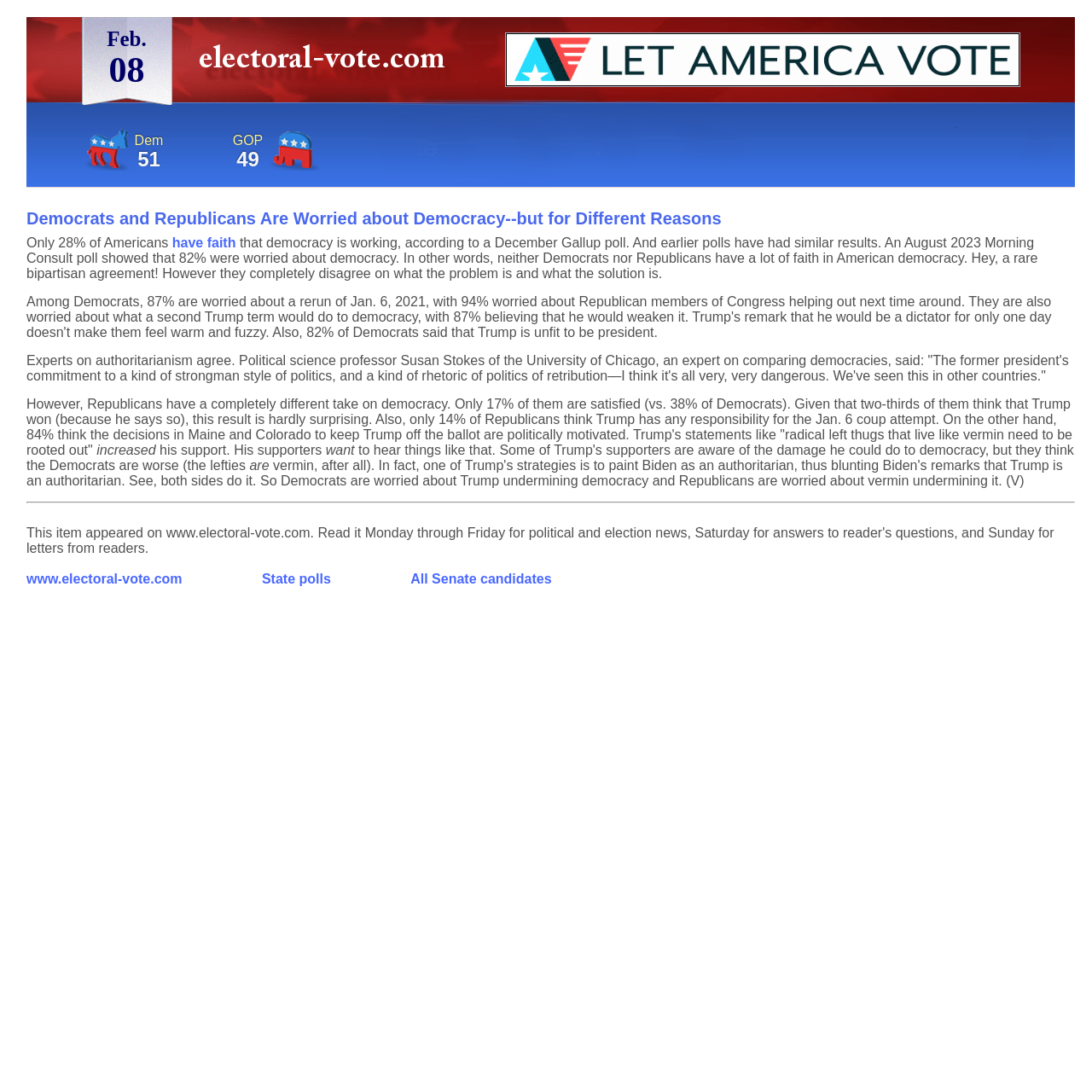What percentage of Americans have faith in democracy?
From the image, respond with a single word or phrase.

28%